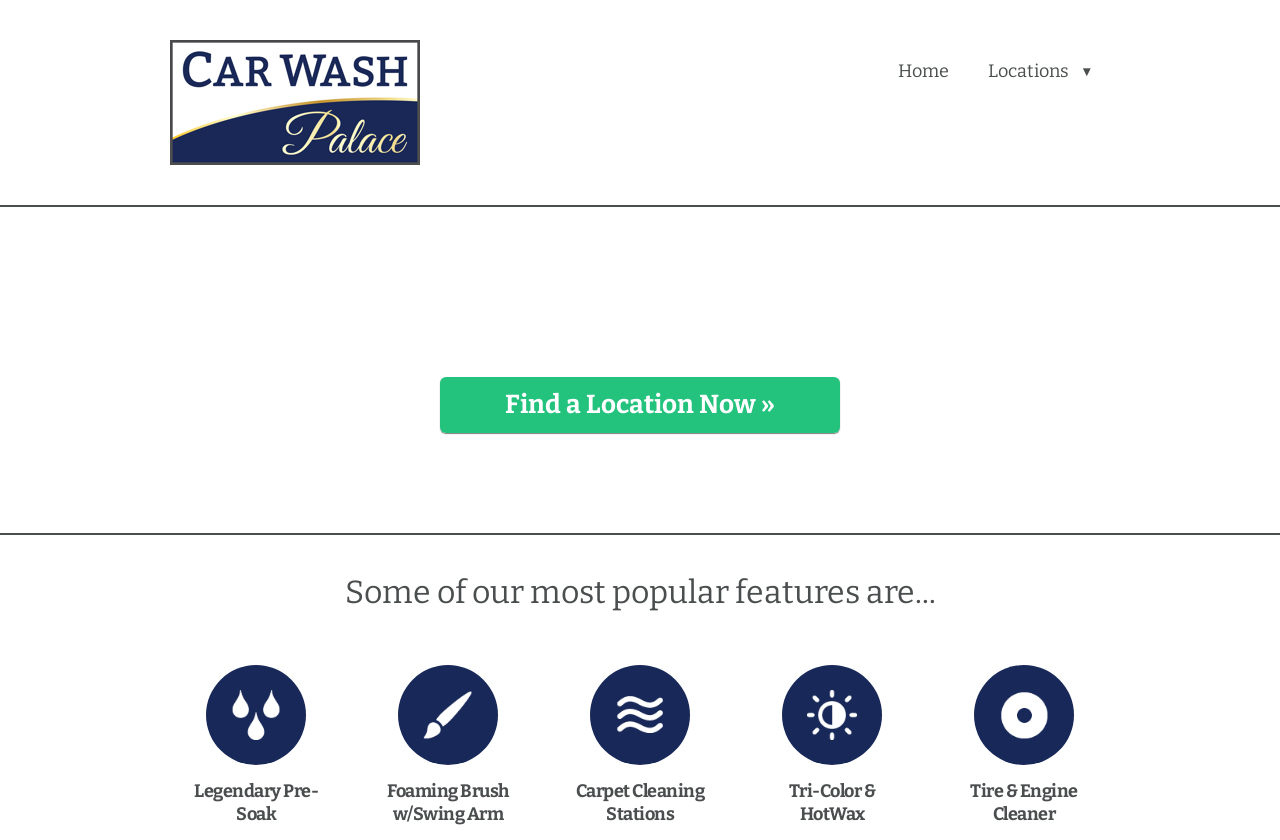What area does the car wash service serve?
Answer the question with a single word or phrase derived from the image.

Greater Seattle area